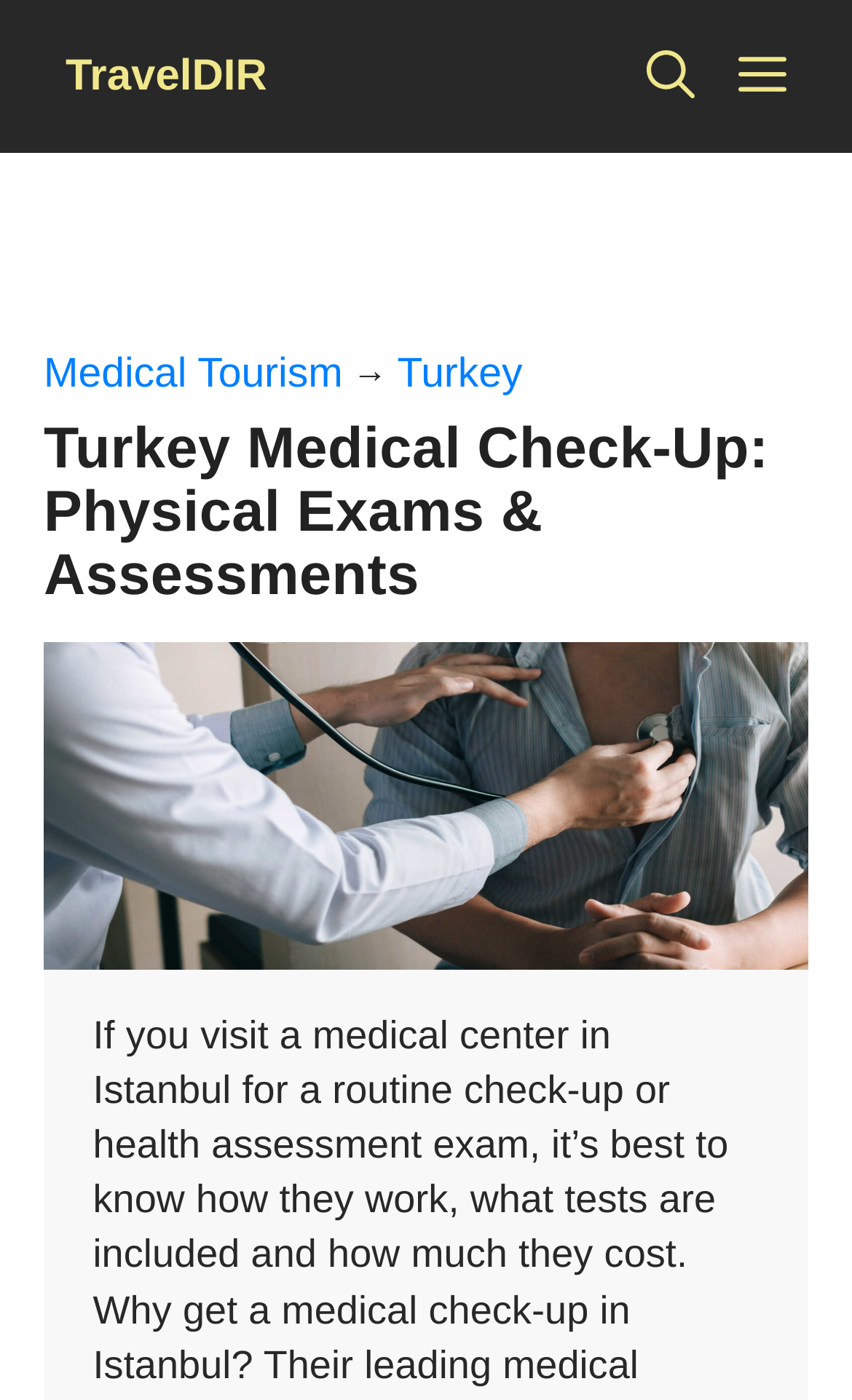What is the relationship between 'Medical Tourism' and 'Turkey'?
Examine the image and give a concise answer in one word or a short phrase.

Category and location